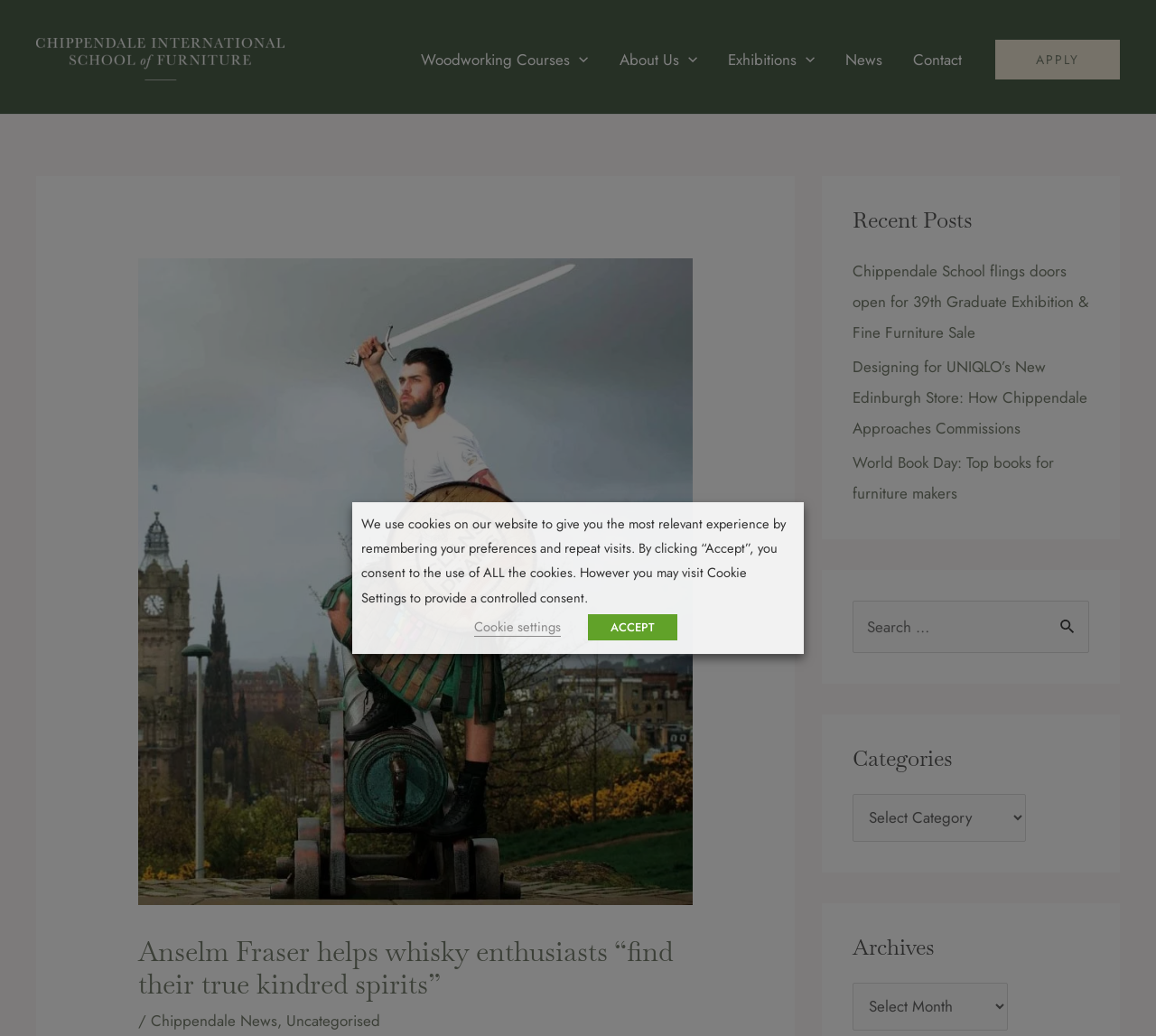Respond with a single word or phrase to the following question: What is the purpose of the search box?

To search for content